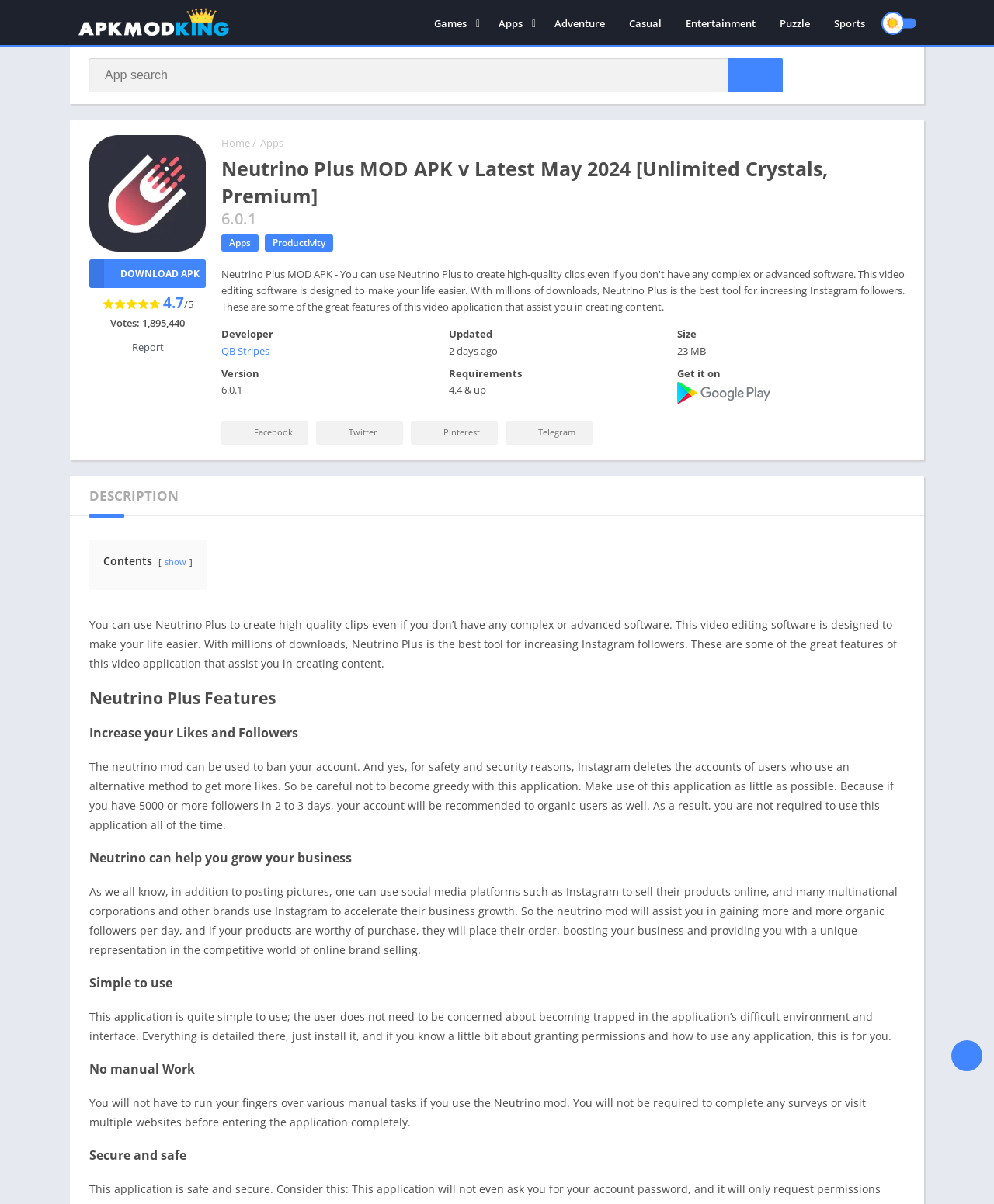Determine the main heading of the webpage and generate its text.

Neutrino Plus MOD APK v Latest May 2024 [Unlimited Crystals, Premium]